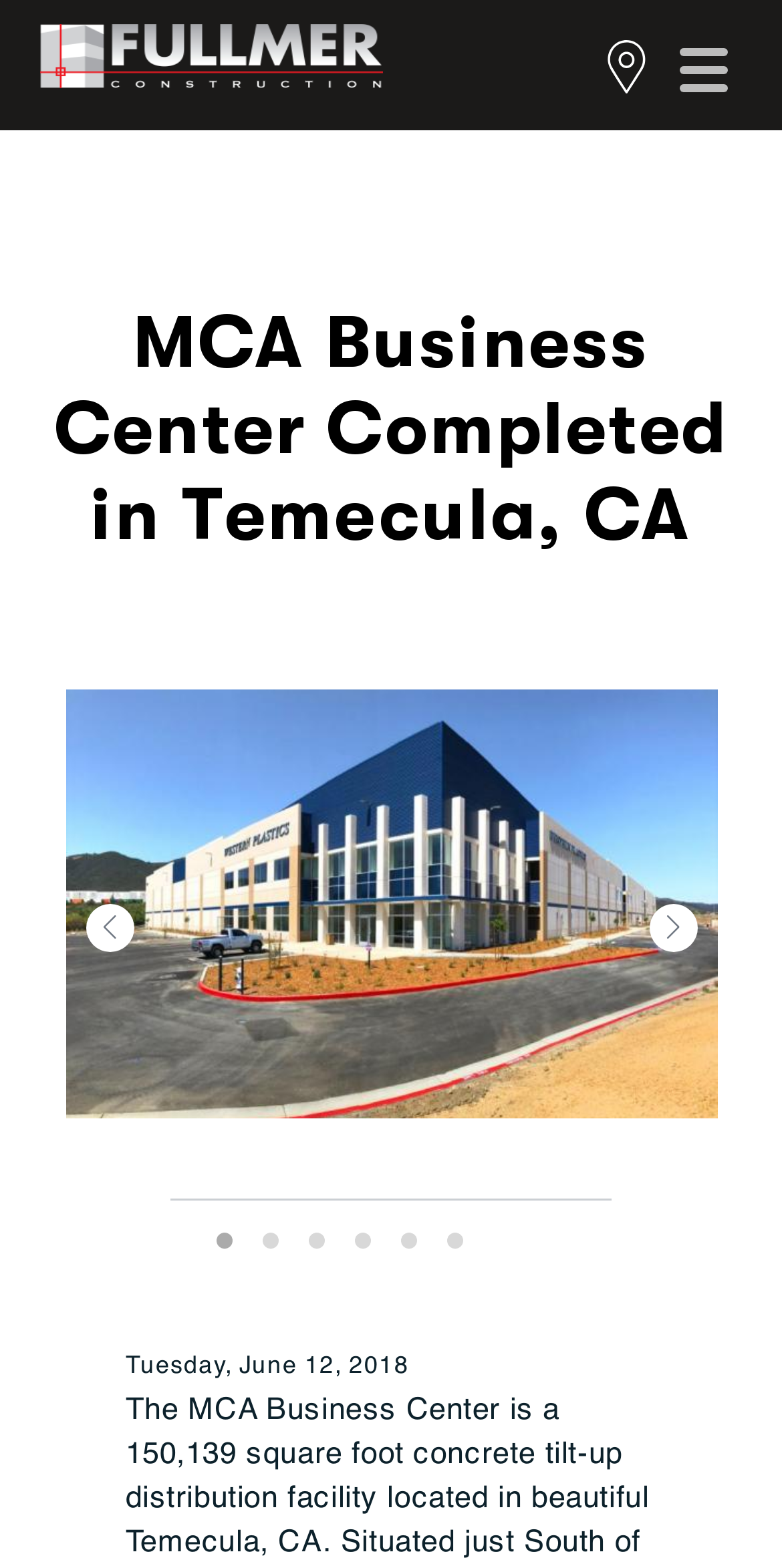What is the purpose of the 'Previous slide' and 'Next slide' buttons?
Please look at the screenshot and answer using one word or phrase.

To navigate slides